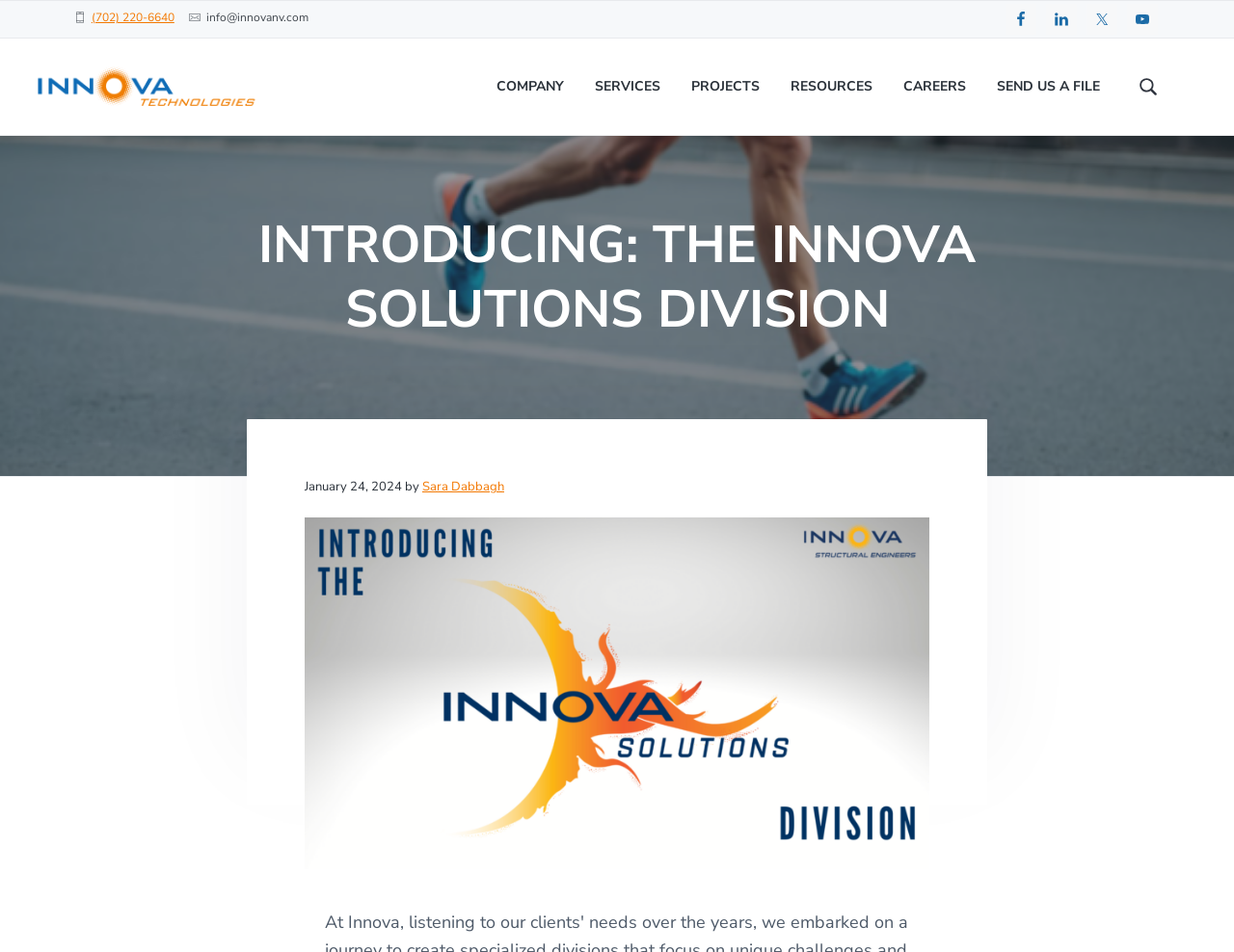Determine the bounding box coordinates of the clickable element to achieve the following action: 'View the company information'. Provide the coordinates as four float values between 0 and 1, formatted as [left, top, right, bottom].

[0.402, 0.08, 0.457, 0.103]